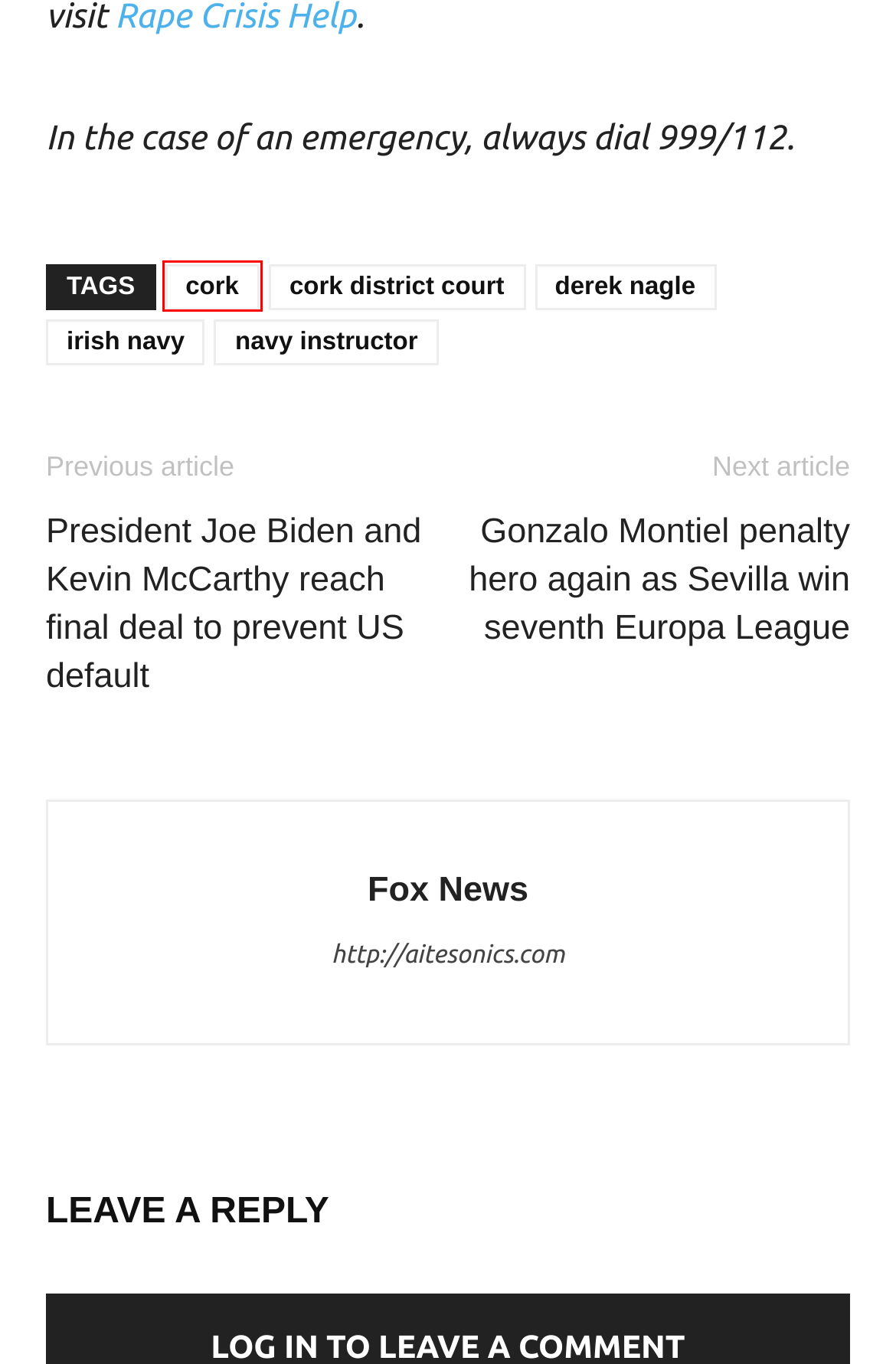Review the screenshot of a webpage that includes a red bounding box. Choose the most suitable webpage description that matches the new webpage after clicking the element within the red bounding box. Here are the candidates:
A. Gonzalo Montiel penalty hero again as Sevilla win seventh Europa League - Topagh NEWS
B. cork district court Archives - Topagh NEWS
C. Fox News, Author at Topagh NEWS
D. irish navy Archives - Topagh NEWS
E. President Joe Biden and Kevin McCarthy reach final deal to prevent US default - Topagh NEWS
F. navy instructor Archives - Topagh NEWS
G. derek nagle Archives - Topagh NEWS
H. cork Archives - Topagh NEWS

H